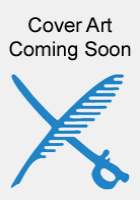Respond with a single word or phrase to the following question: What does the stylized graphic of scissors represent?

Creation or editing